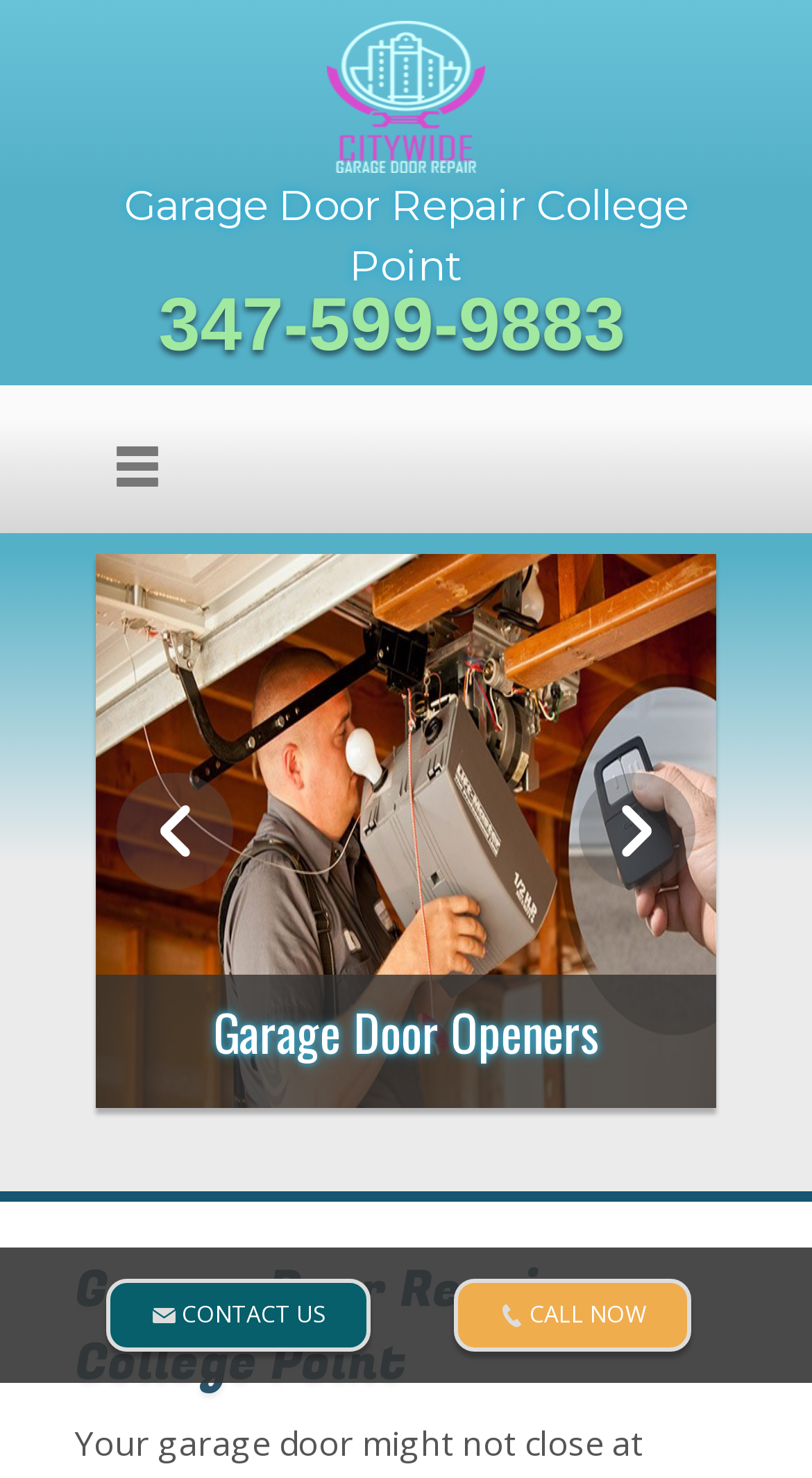Please give a concise answer to this question using a single word or phrase: 
What is the phone number for garage door repair?

347-599-9883